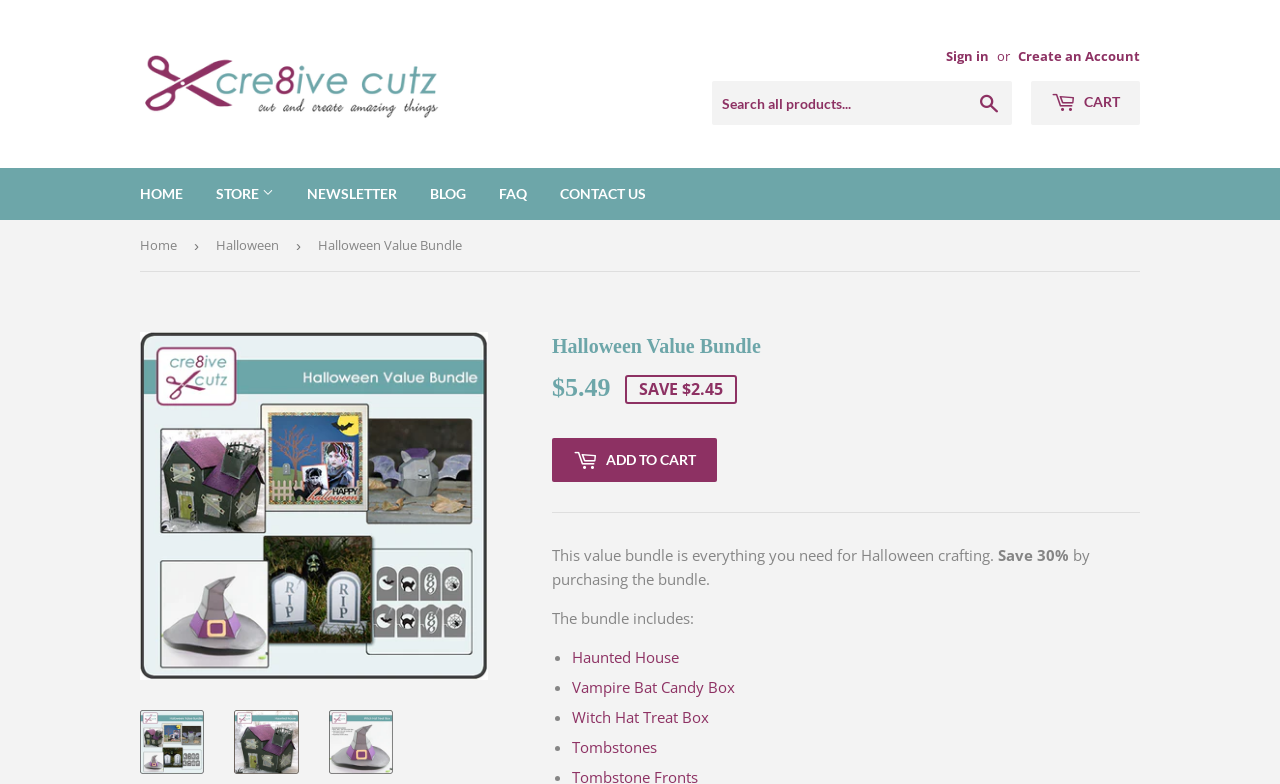Determine the bounding box coordinates for the clickable element to execute this instruction: "Open the search bar". Provide the coordinates as four float numbers between 0 and 1, i.e., [left, top, right, bottom].

None